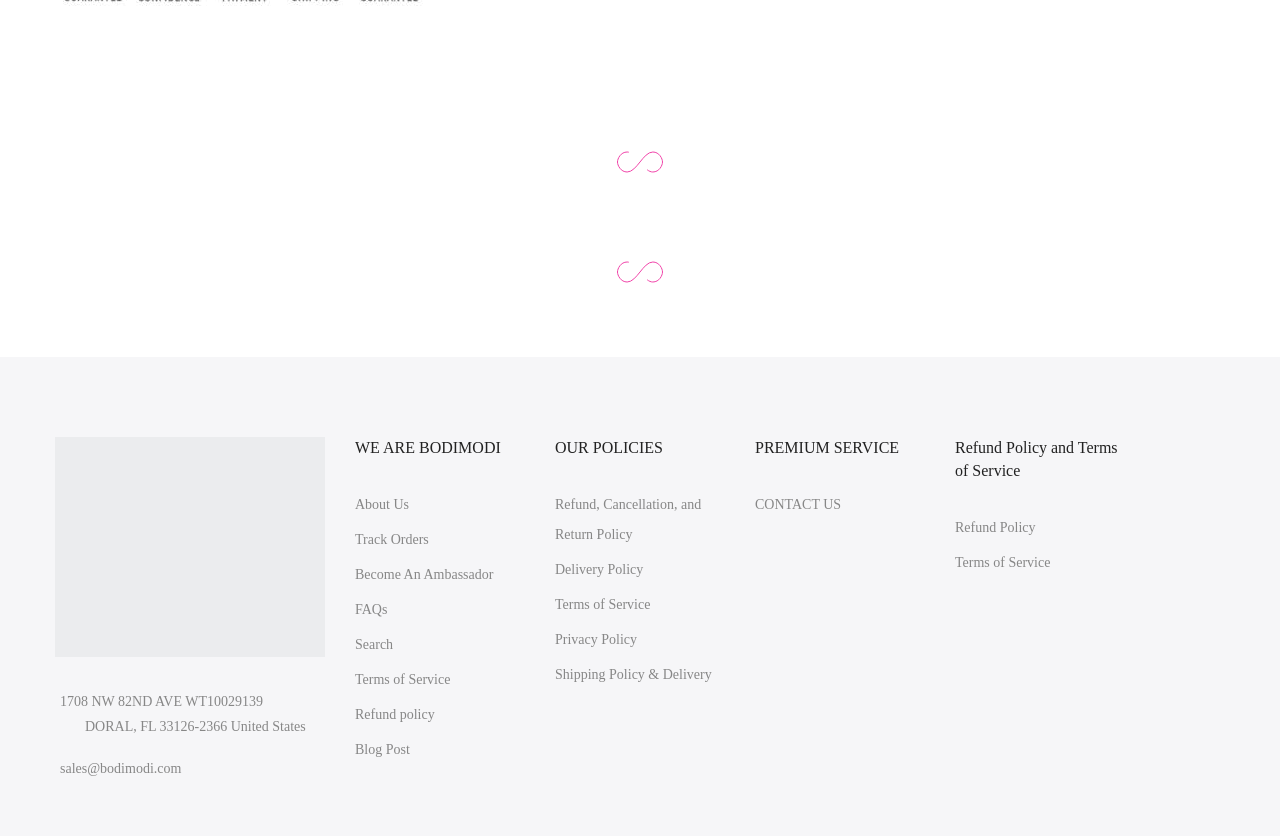Specify the bounding box coordinates of the area to click in order to follow the given instruction: "Check Refund Policy."

[0.746, 0.622, 0.809, 0.64]